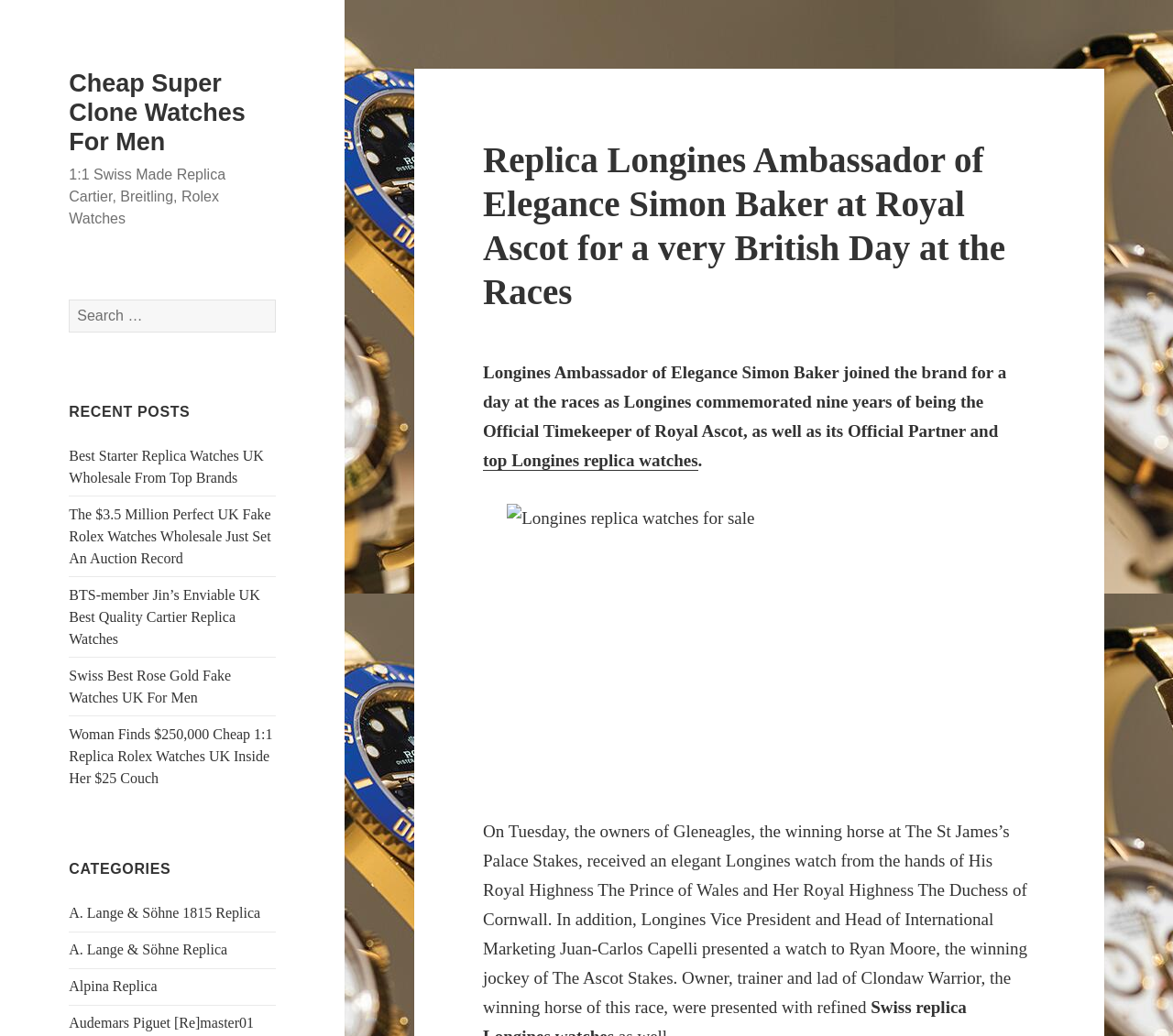Respond to the following question using a concise word or phrase: 
What is the name of the jockey who won The Ascot Stakes?

Ryan Moore